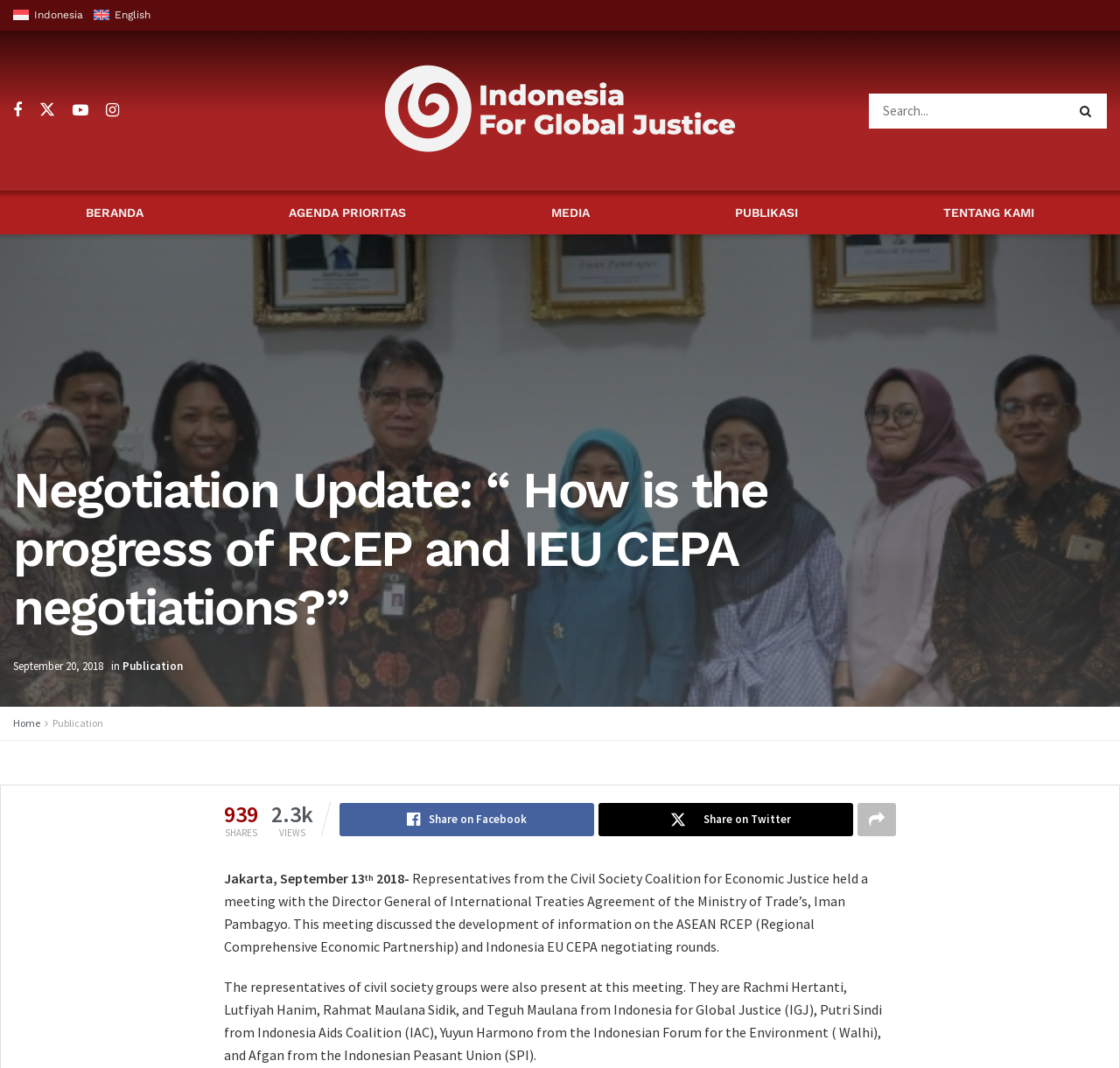Locate the UI element described by Indonesia and provide its bounding box coordinates. Use the format (top-left x, top-left y, bottom-right x, bottom-right y) with all values as floating point numbers between 0 and 1.

[0.012, 0.008, 0.074, 0.02]